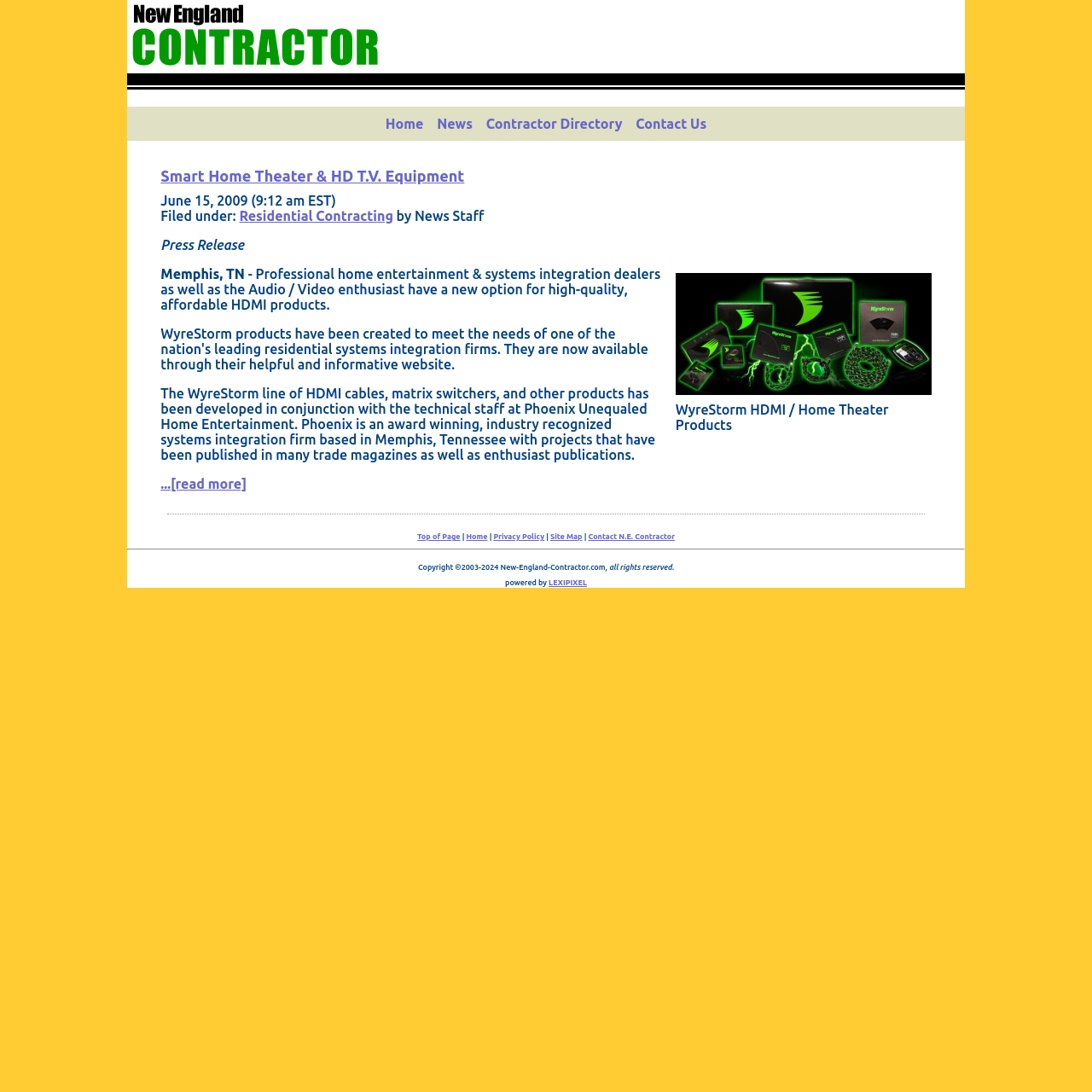Pinpoint the bounding box coordinates of the clickable element to carry out the following instruction: "Contact New England Contractor."

[0.539, 0.488, 0.618, 0.495]